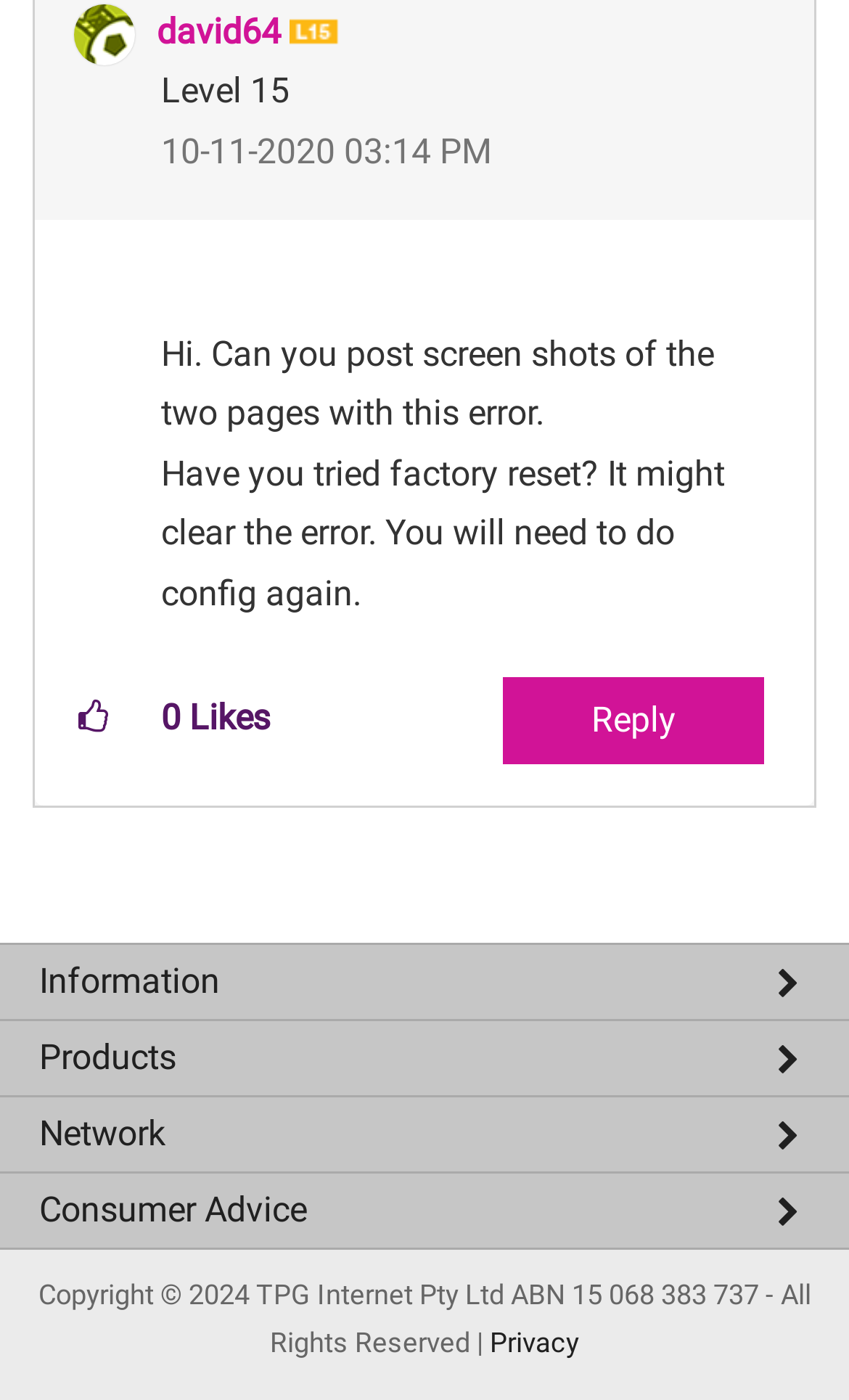What is the topic of the conversation?
Refer to the image and answer the question using a single word or phrase.

Error on two pages